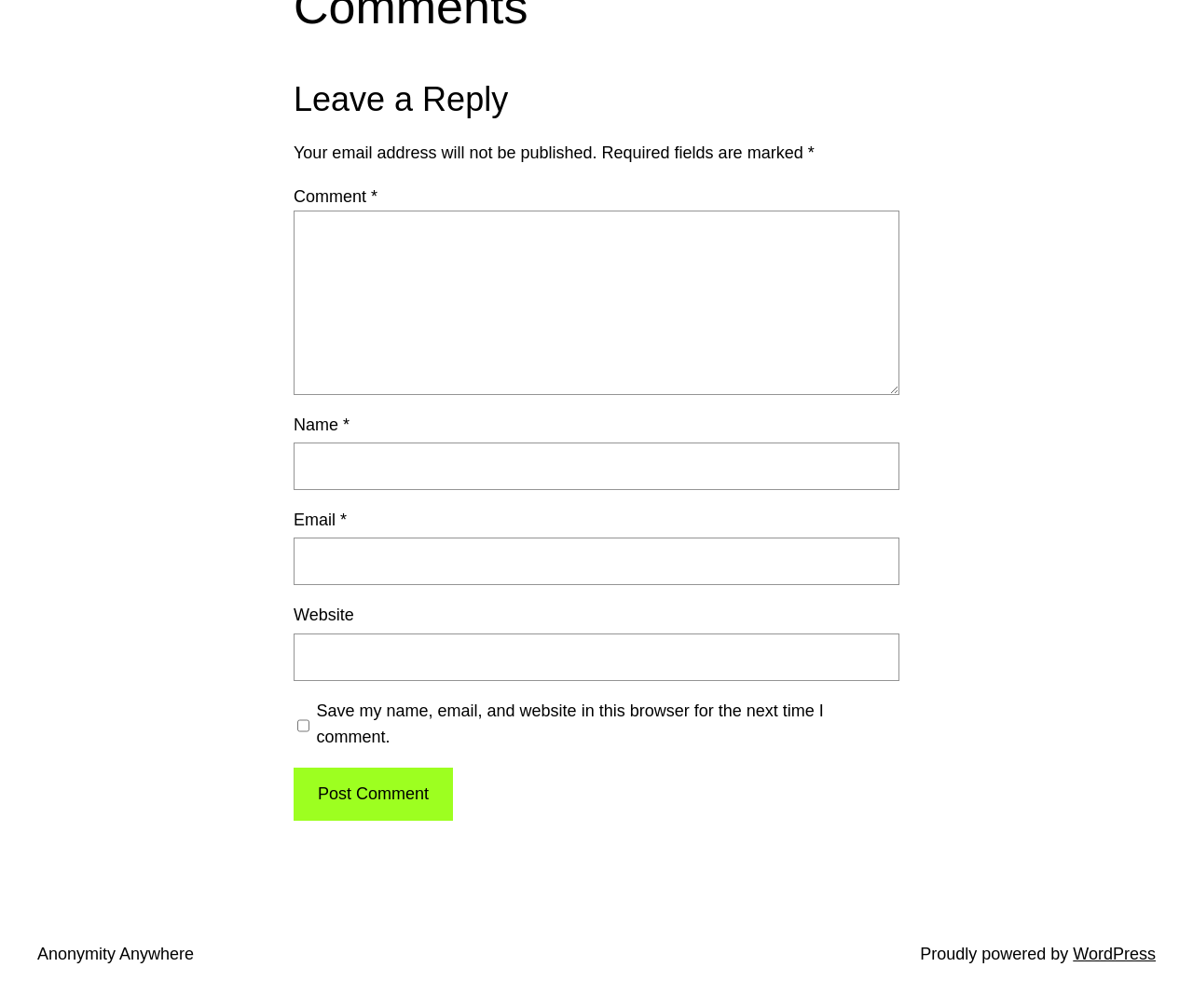What is the button 'Post Comment' used for?
Carefully examine the image and provide a detailed answer to the question.

The button 'Post Comment' is likely used to submit the comment information entered in the textboxes. This is a common pattern in comment forms, where users enter their comment and then click a button to submit it.